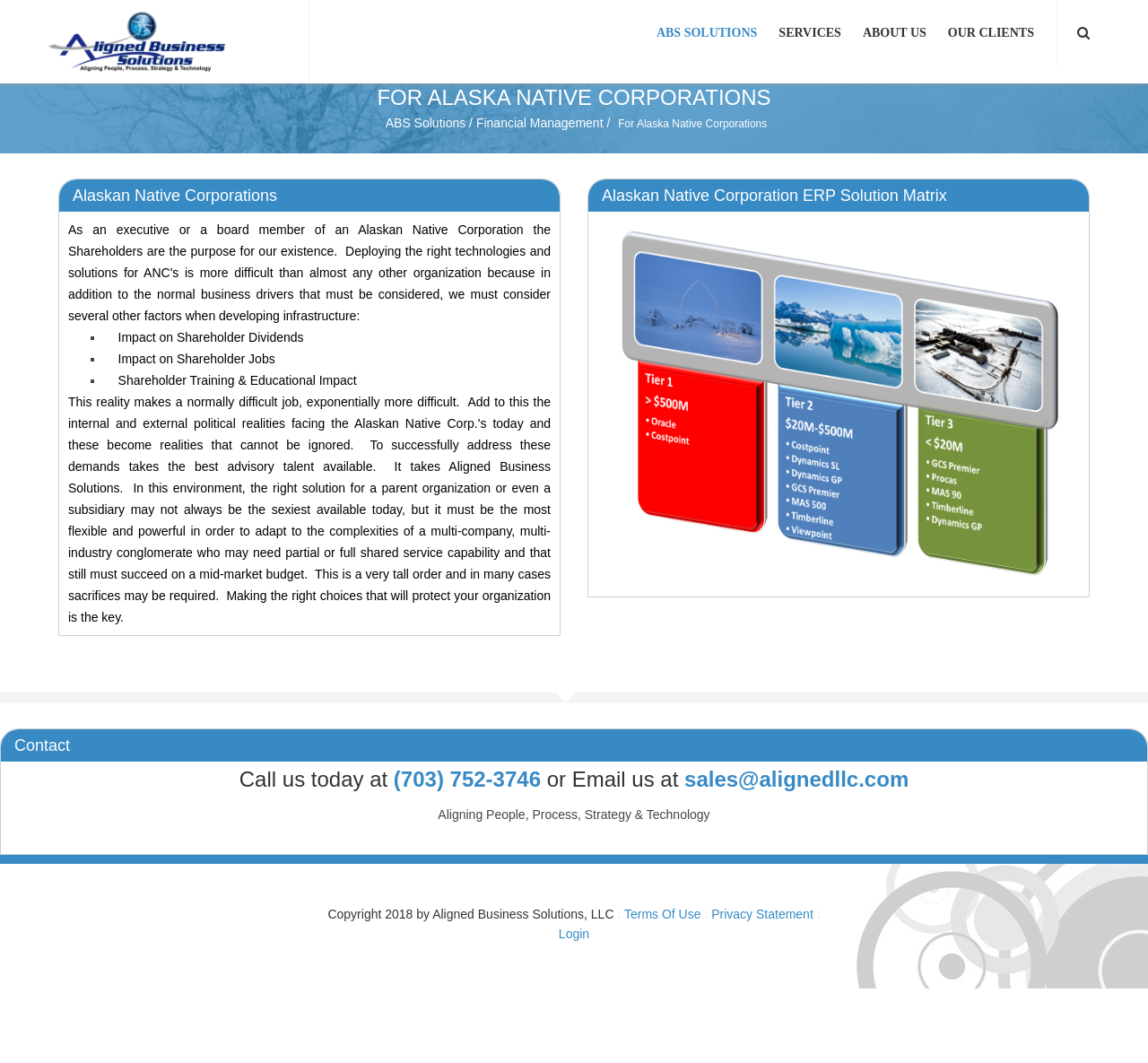Identify the bounding box coordinates of the clickable section necessary to follow the following instruction: "Visit Aligned Business Solutions, LLC website". The coordinates should be presented as four float numbers from 0 to 1, i.e., [left, top, right, bottom].

[0.039, 0.032, 0.202, 0.045]